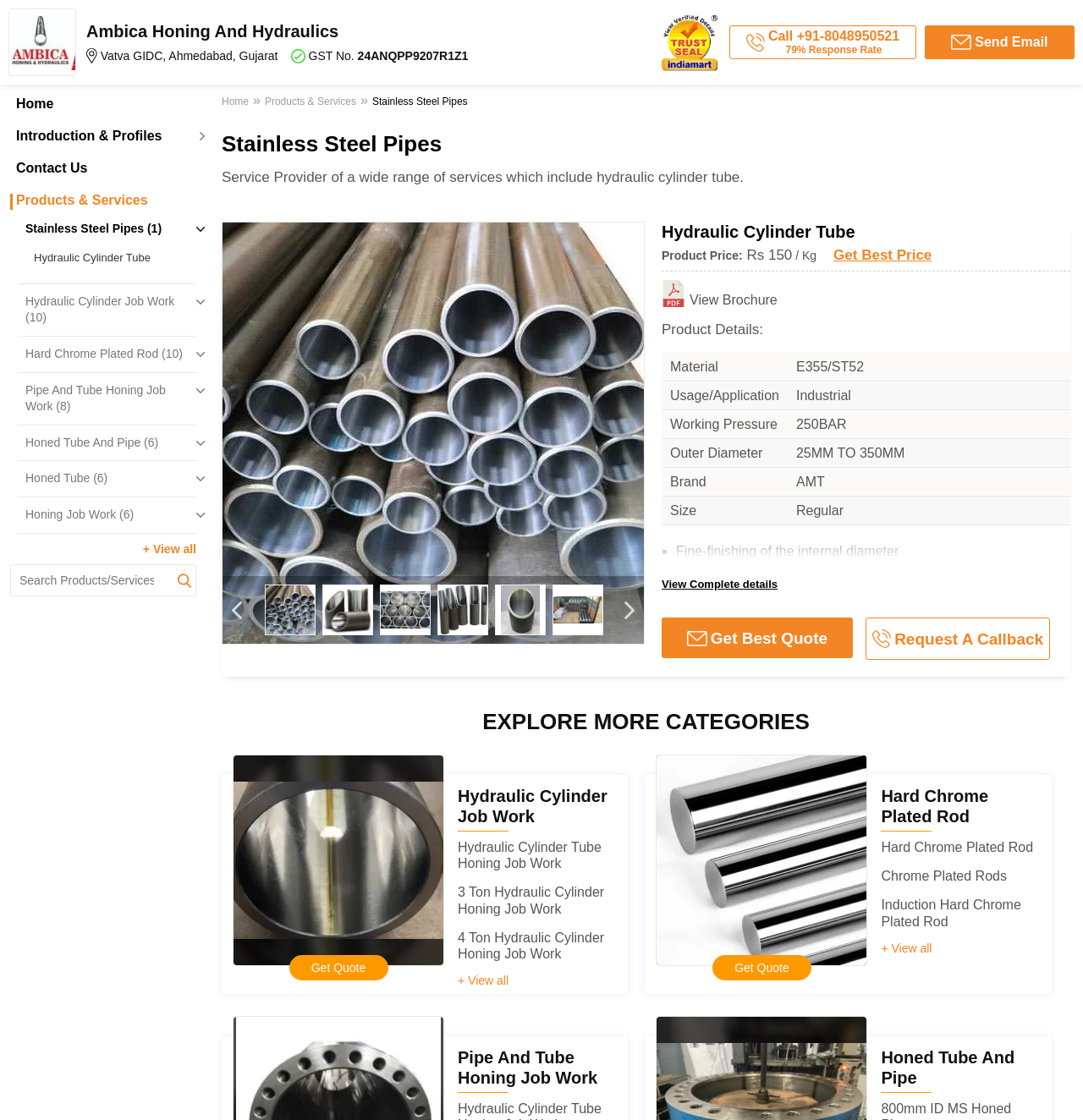Provide the bounding box coordinates of the section that needs to be clicked to accomplish the following instruction: "Click on the 'Contact us' link."

None